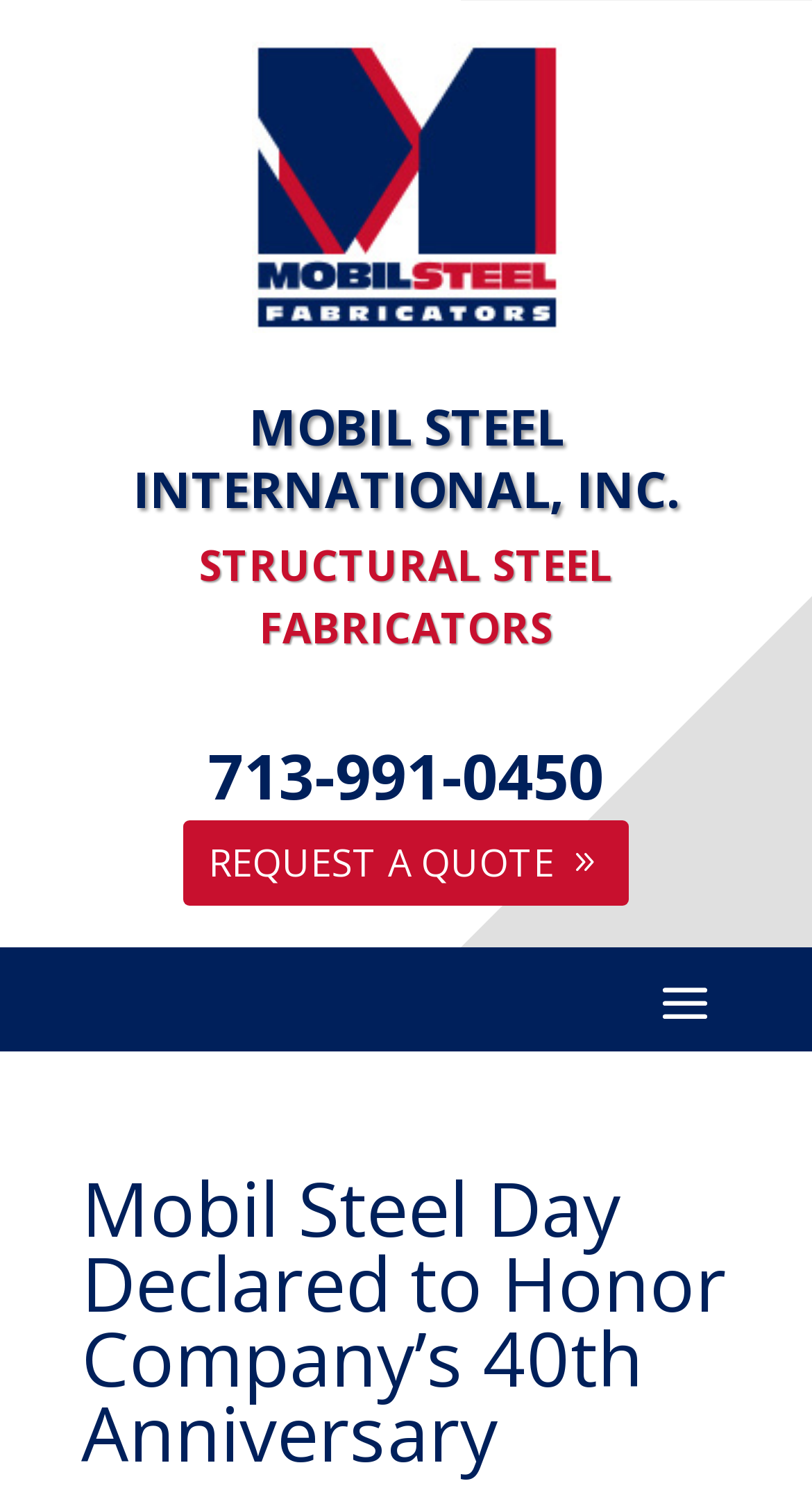Determine the bounding box coordinates (top-left x, top-left y, bottom-right x, bottom-right y) of the UI element described in the following text: Request A Quote

[0.225, 0.548, 0.775, 0.605]